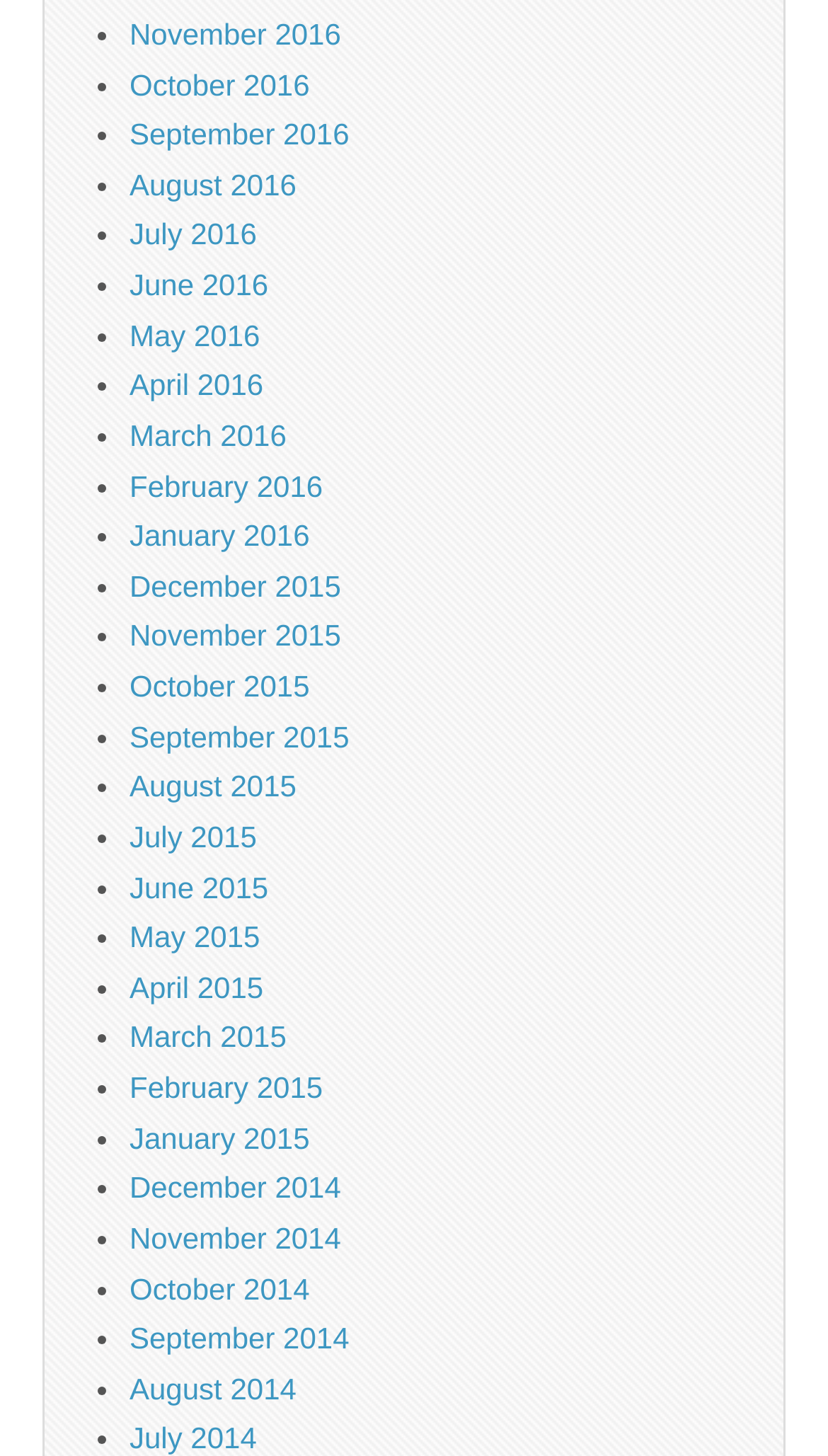Locate the bounding box coordinates of the segment that needs to be clicked to meet this instruction: "View November 2016".

[0.156, 0.012, 0.412, 0.035]